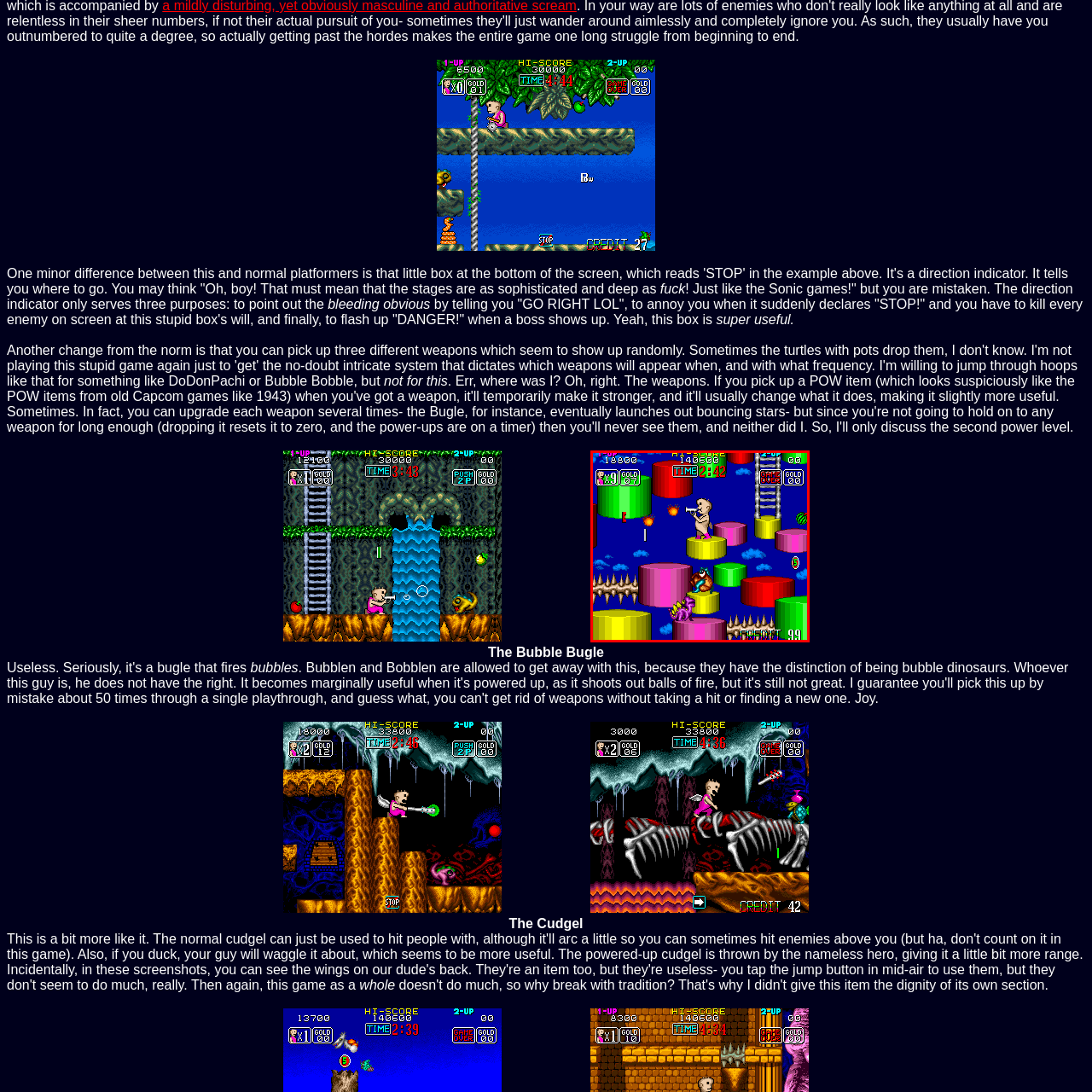View the section of the image outlined in red, What is the current high score in the game? Provide your response in a single word or brief phrase.

140,500